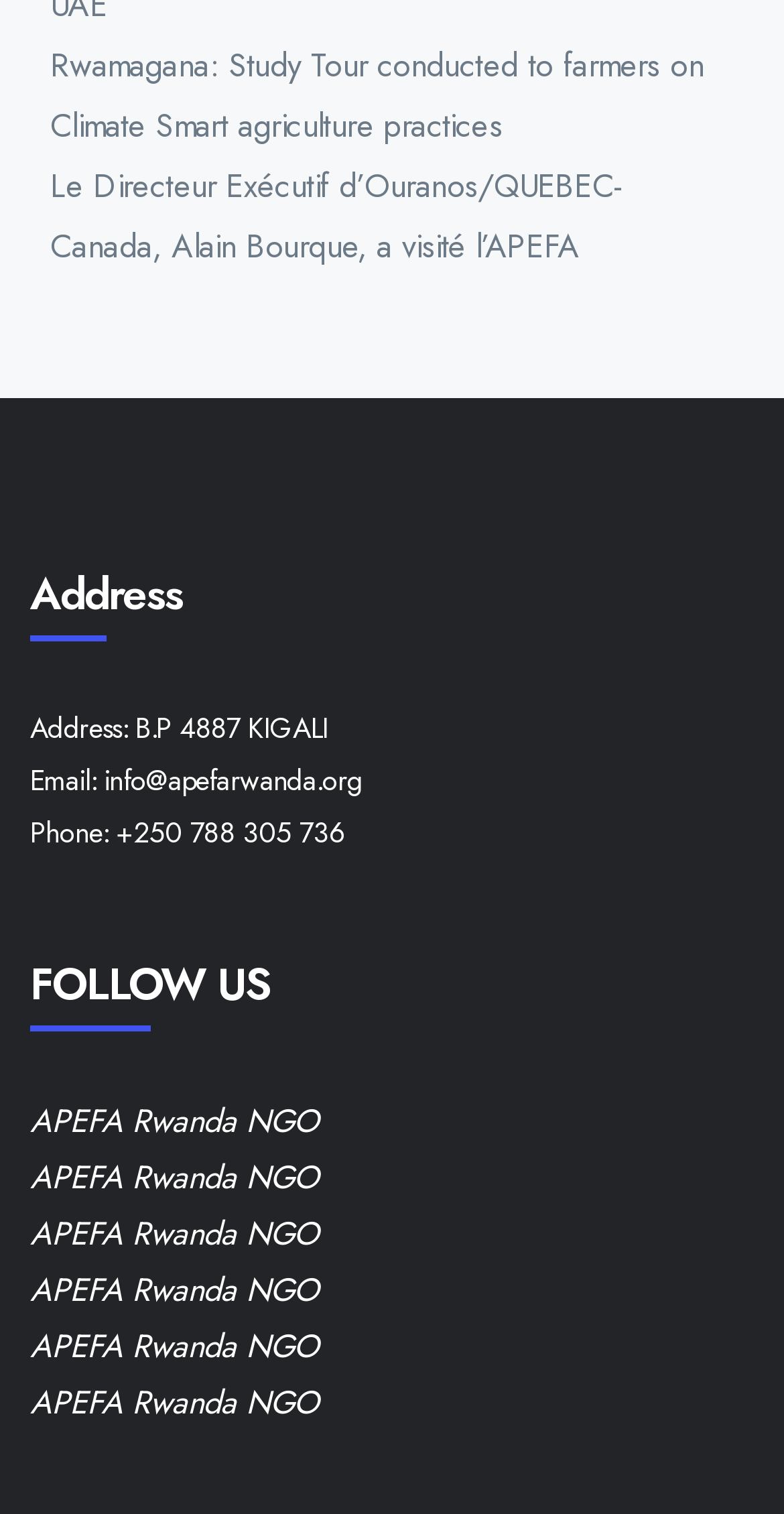What is the address of APEFA Rwanda NGO?
Respond to the question with a single word or phrase according to the image.

B.P 4887 KIGALI